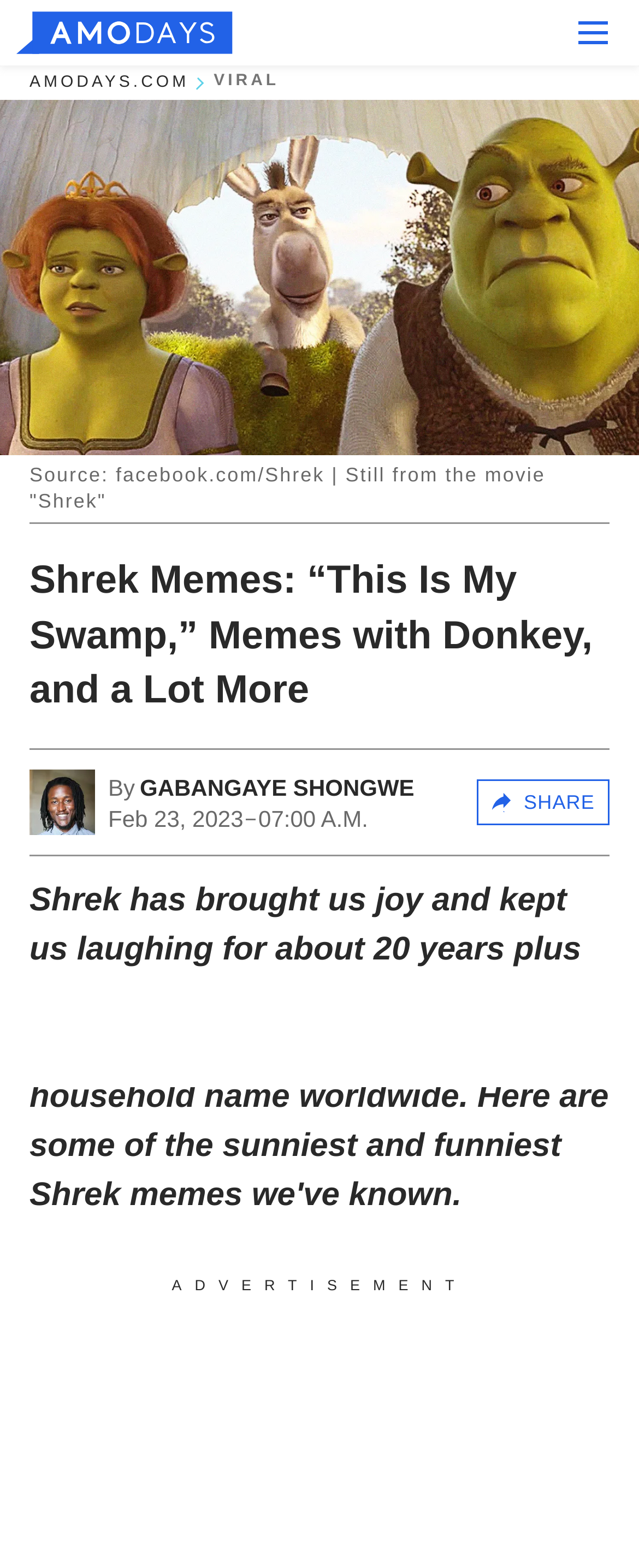Determine the bounding box coordinates of the clickable element to achieve the following action: 'Copy the link'. Provide the coordinates as four float values between 0 and 1, formatted as [left, top, right, bottom].

[0.031, 0.902, 0.969, 0.952]